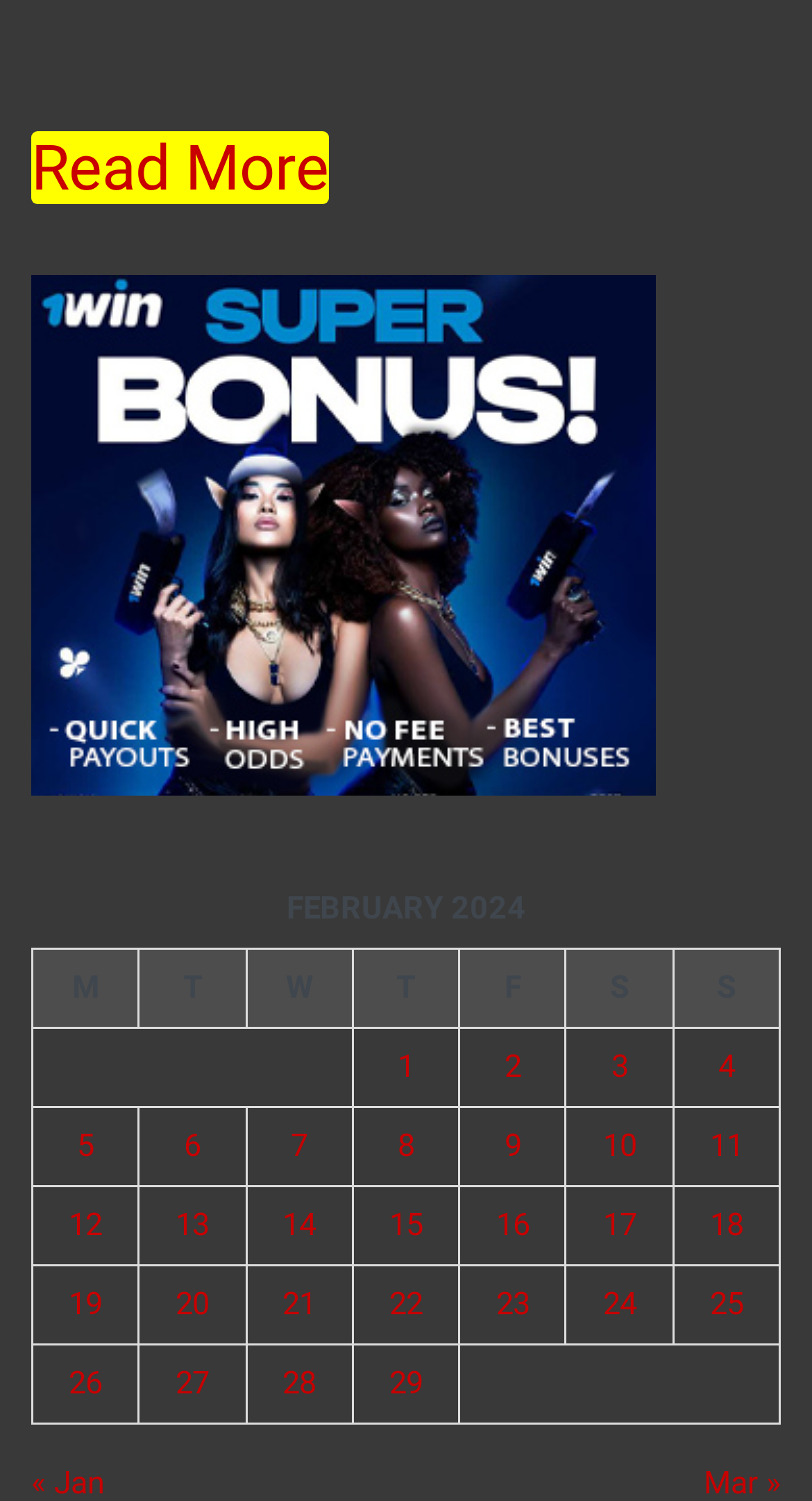Please determine the bounding box coordinates of the section I need to click to accomplish this instruction: "Check posts published on February 15, 2024".

[0.479, 0.804, 0.52, 0.829]